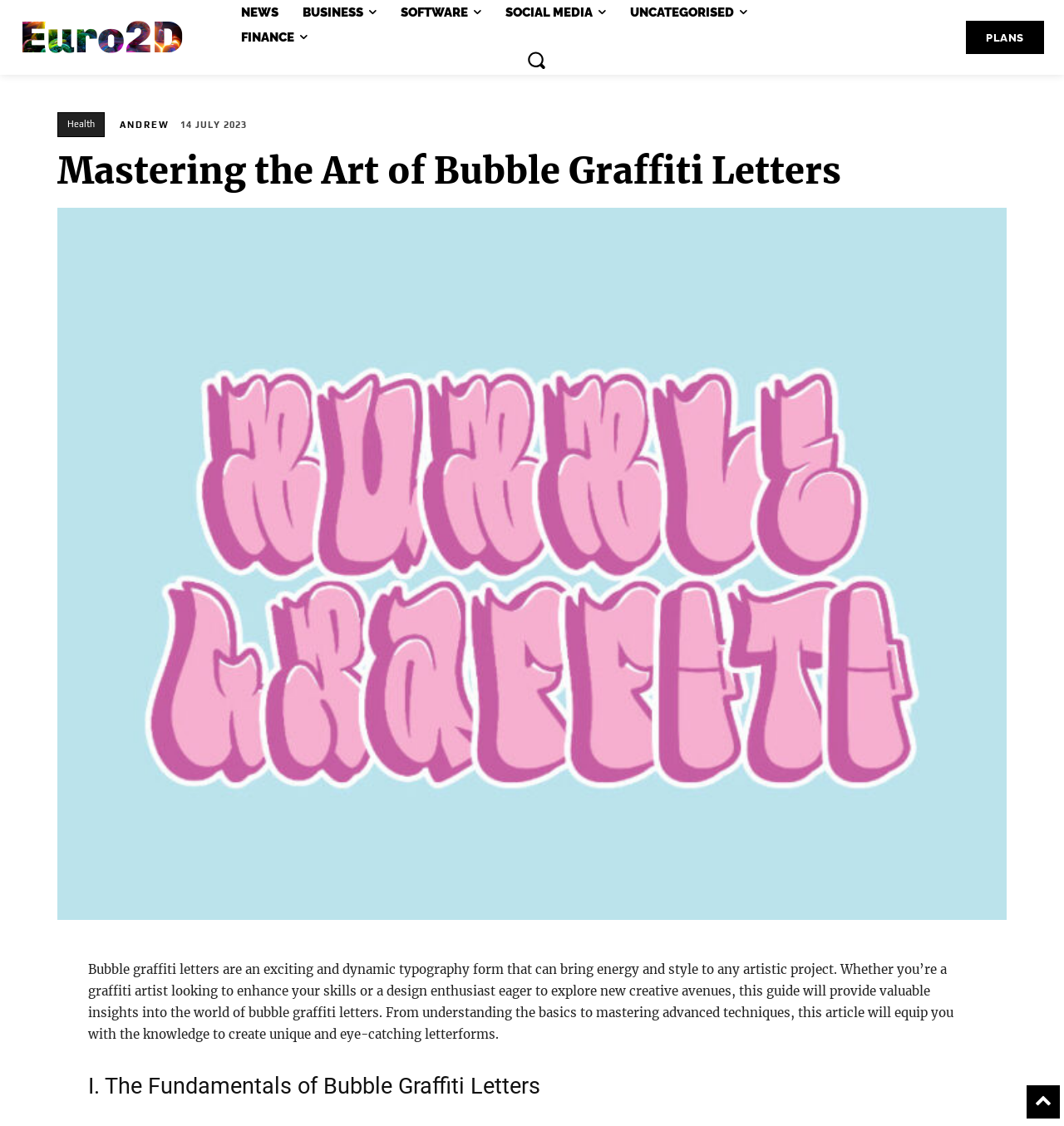Identify the coordinates of the bounding box for the element that must be clicked to accomplish the instruction: "go to PLANS page".

[0.908, 0.018, 0.981, 0.048]